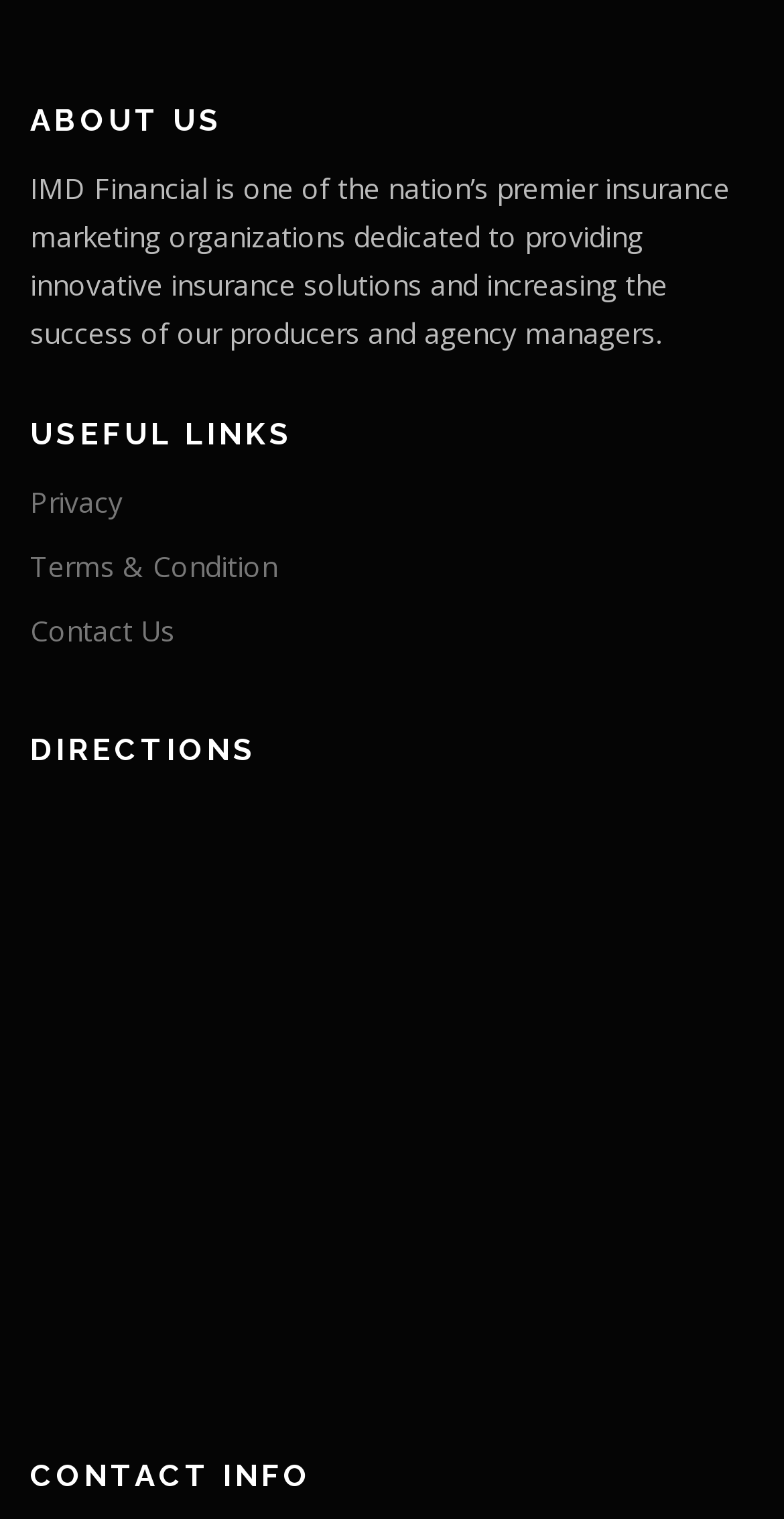Given the element description Privacy, identify the bounding box coordinates for the UI element on the webpage screenshot. The format should be (top-left x, top-left y, bottom-right x, bottom-right y), with values between 0 and 1.

[0.038, 0.558, 0.156, 0.583]